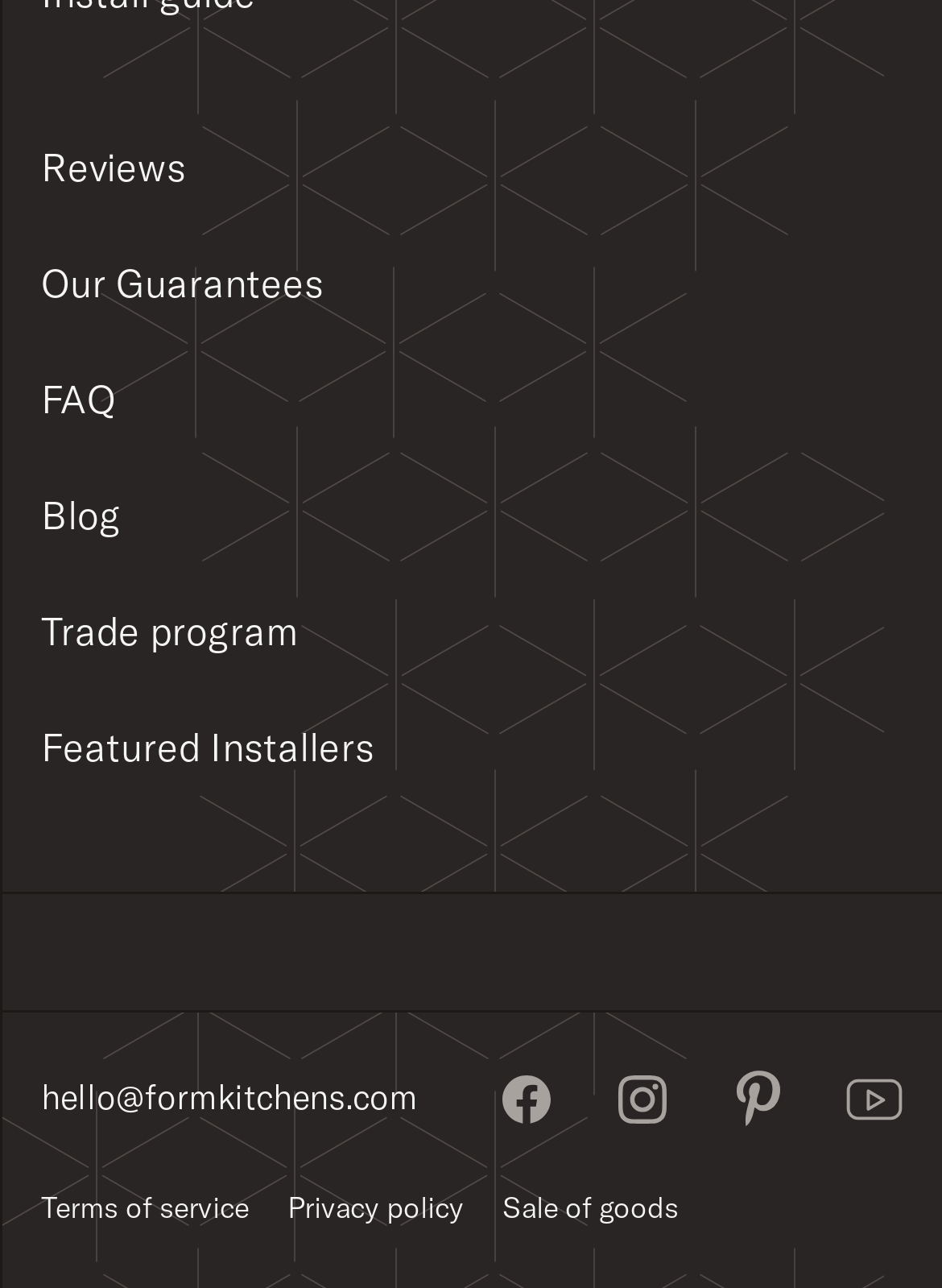Please provide a comprehensive answer to the question below using the information from the image: What is the last link in the footer section?

I looked at the links in the footer section, which are Terms of service, Privacy policy, and Sale of goods, and found that the last link is Sale of goods.